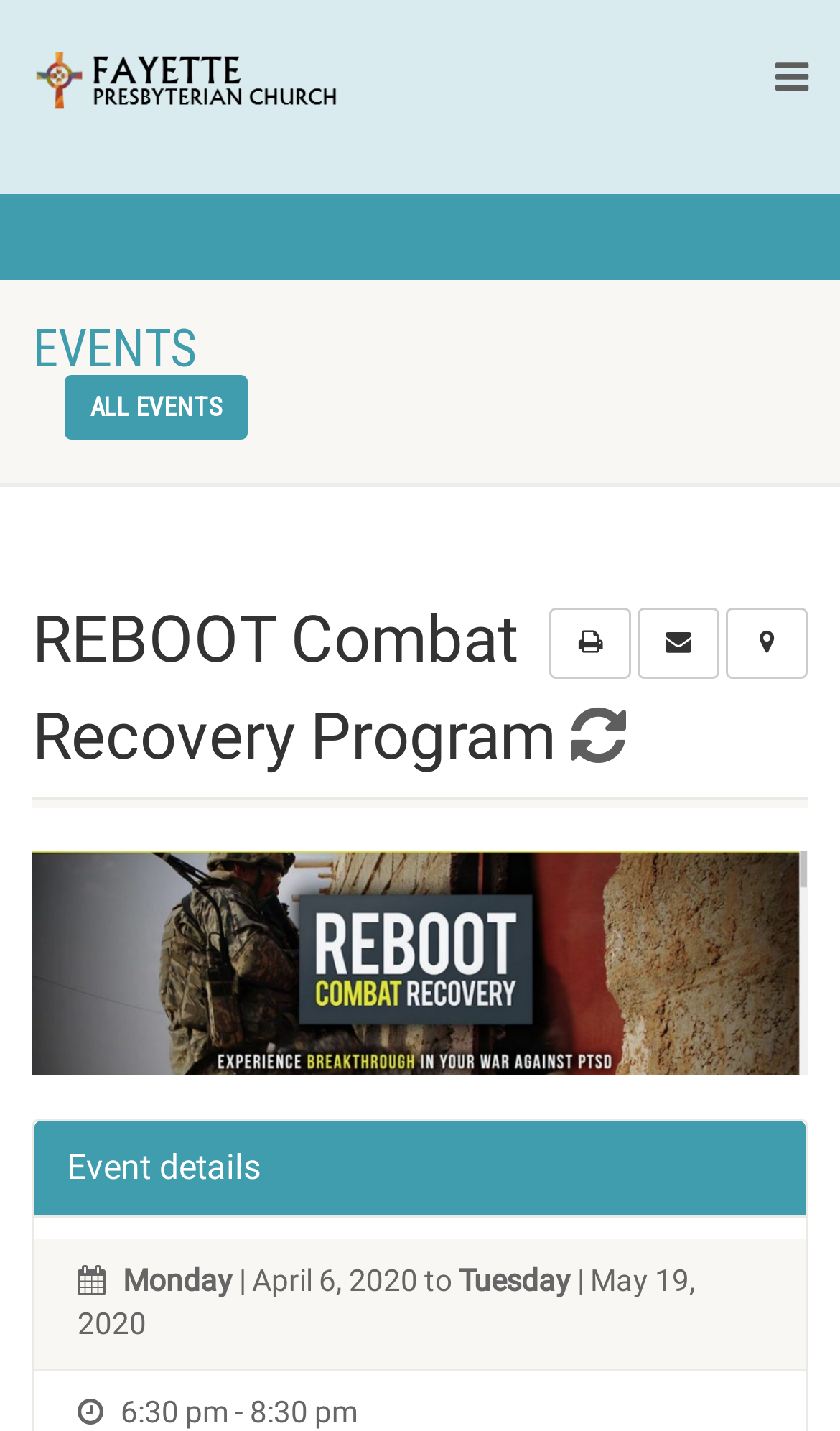Respond with a single word or phrase to the following question: What is the purpose of the icons?

Navigation